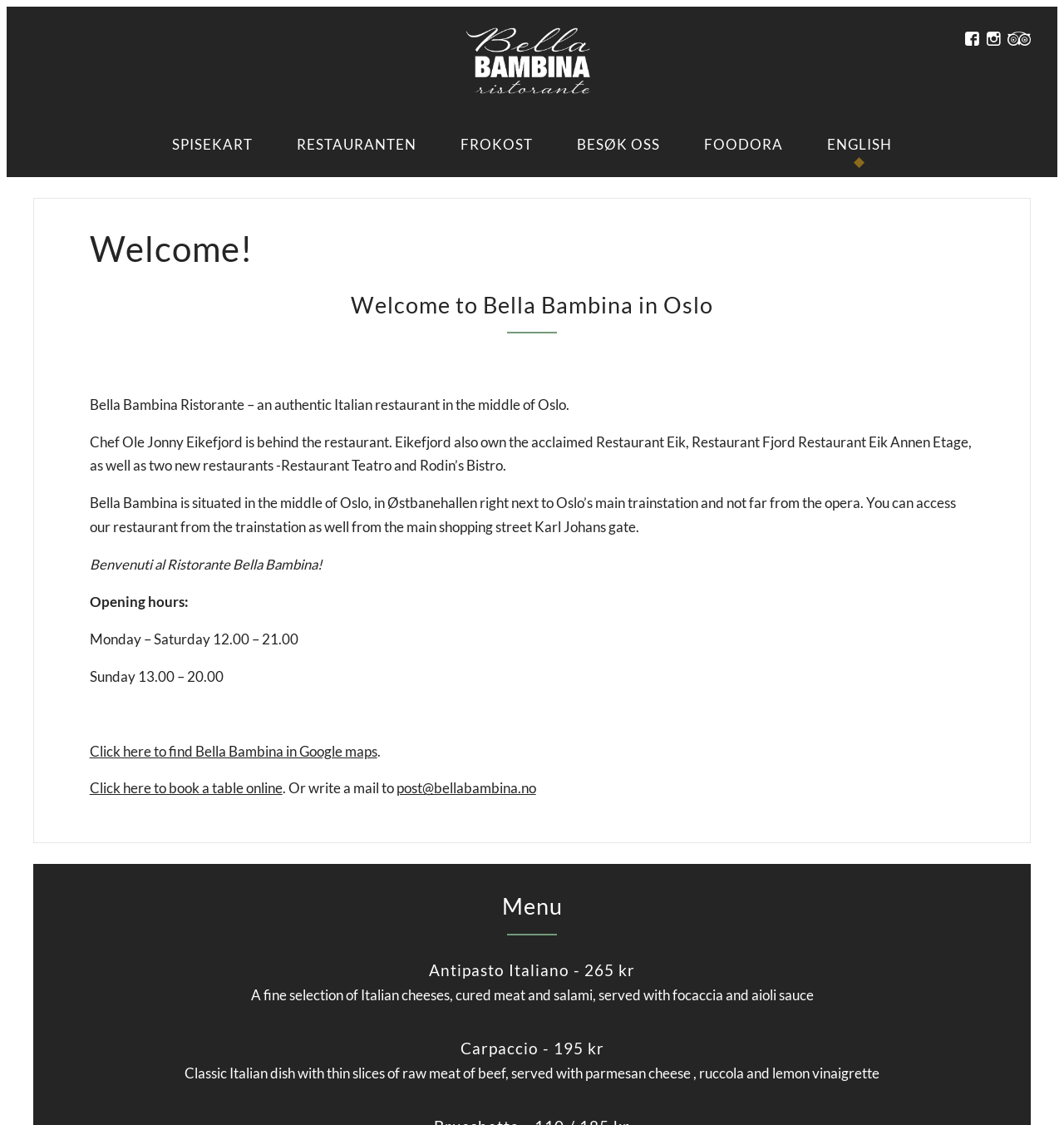Respond to the question below with a concise word or phrase:
What is the opening hour on Sundays?

13.00 – 20.00